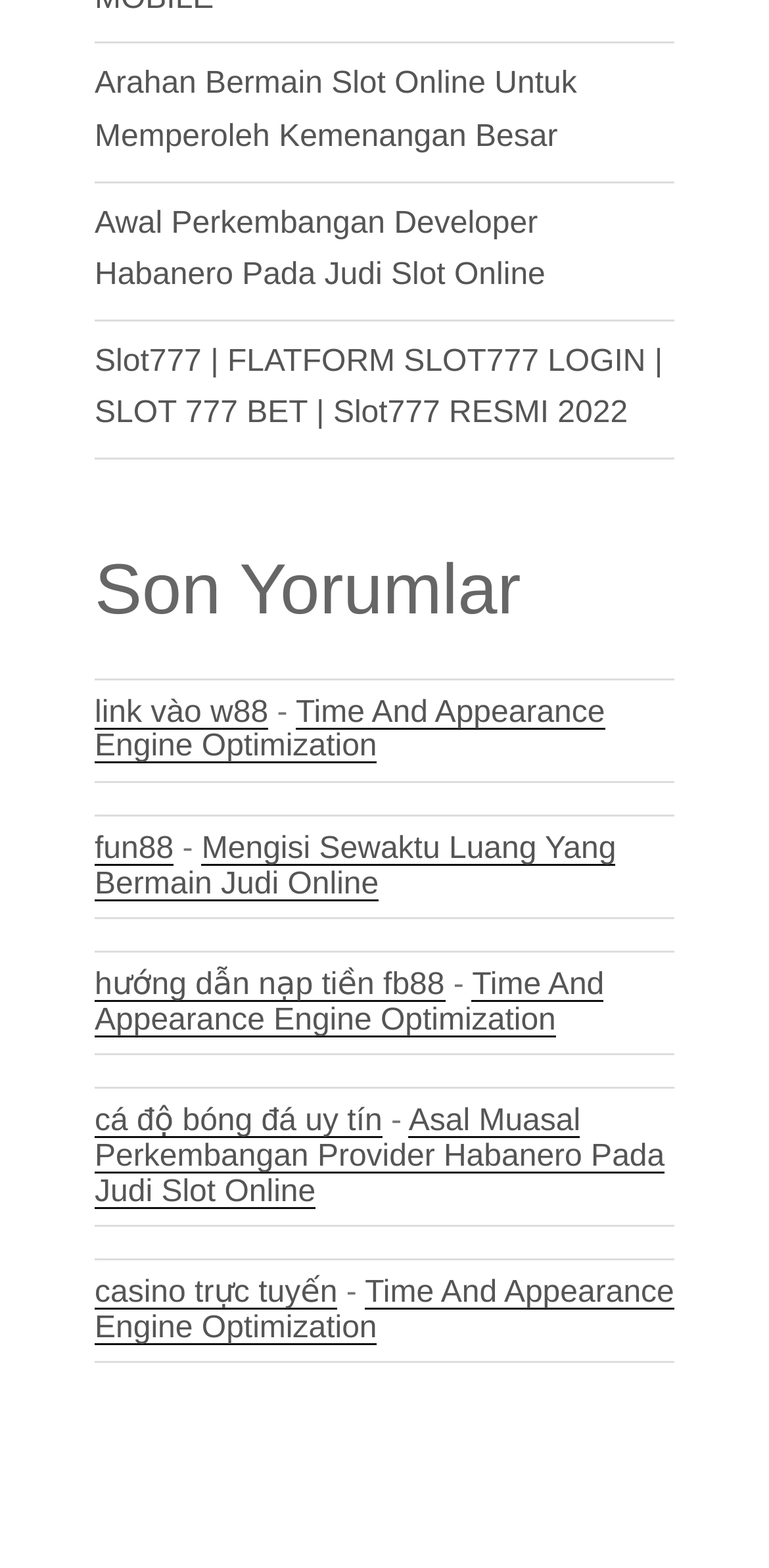What is the common theme among the article links?
Answer the question using a single word or phrase, according to the image.

Online gaming